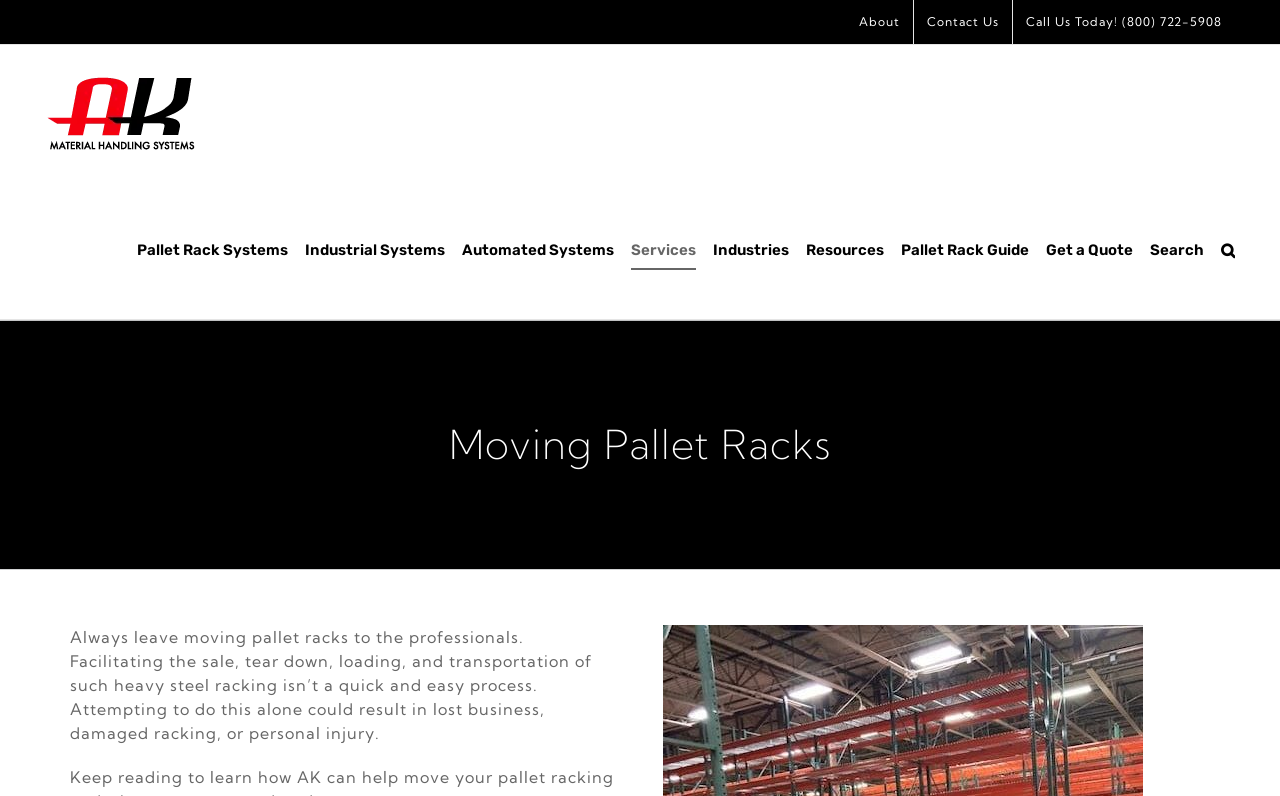What is the company's phone number?
Please respond to the question with a detailed and well-explained answer.

I found the phone number by looking at the navigation menu 'Secondary Menu' where there is a link 'Call Us Today! (800) 722-5908'.